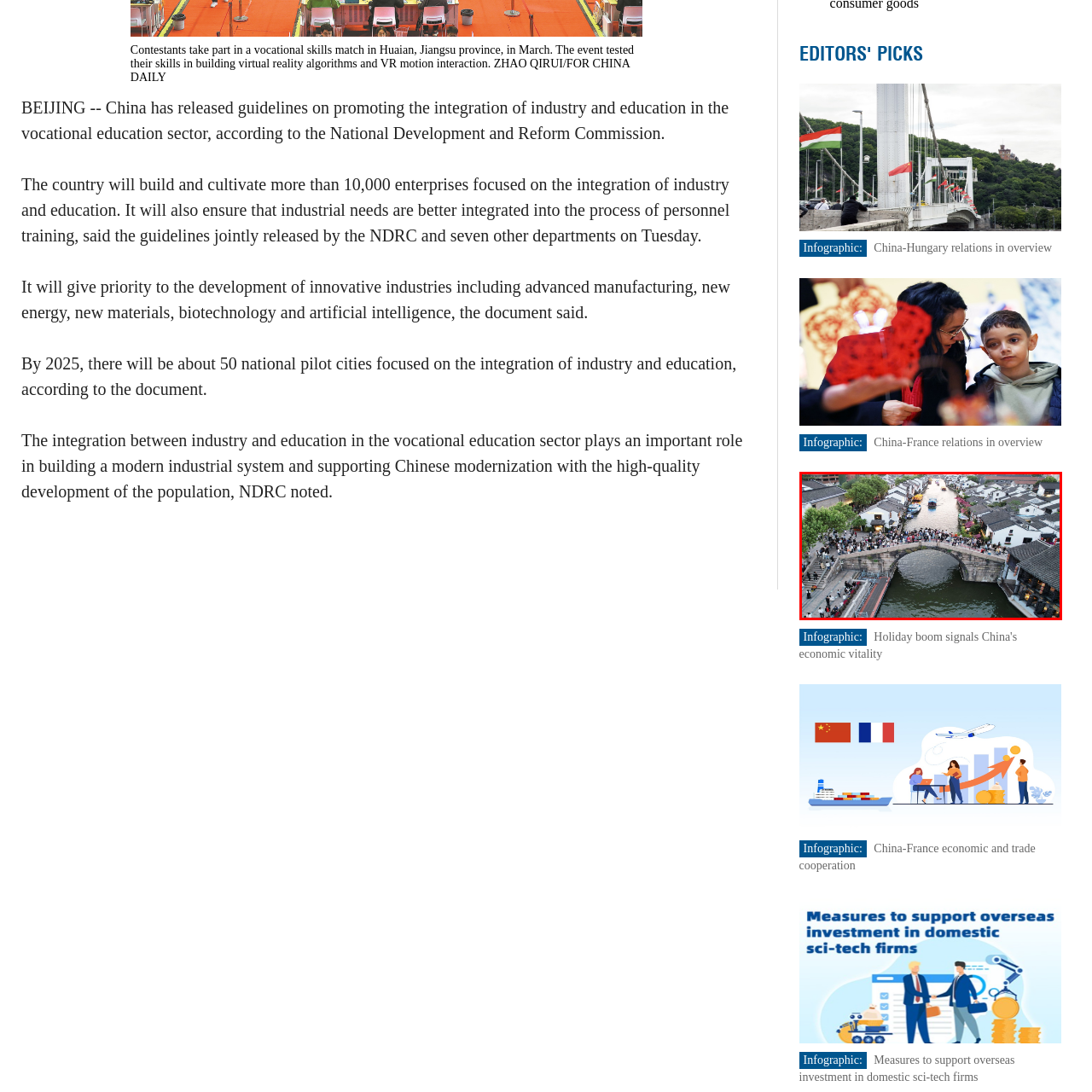What is one of the innovative fields highlighted in the event? Please look at the image within the red bounding box and provide a one-word or short-phrase answer based on what you see.

Virtual reality